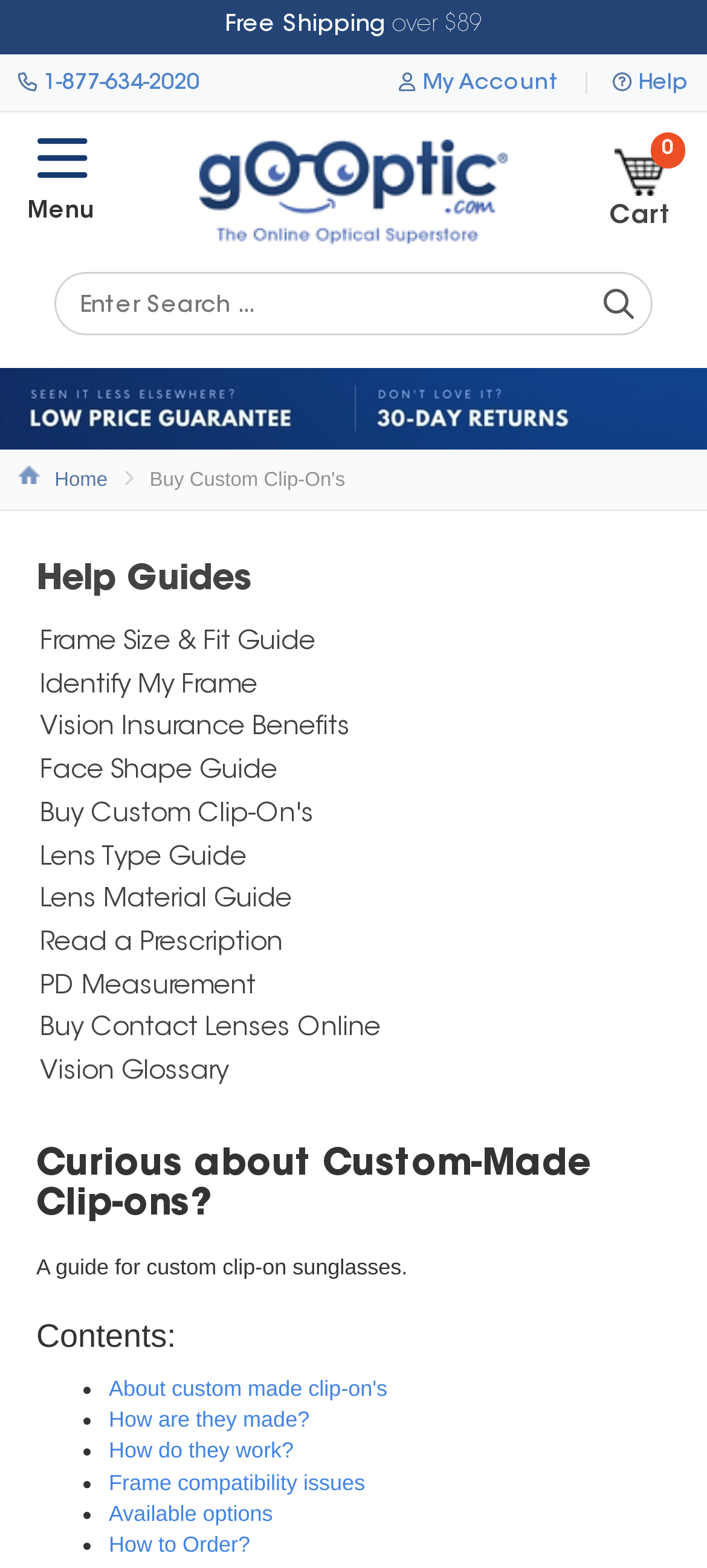Determine the bounding box coordinates of the clickable element to achieve the following action: 'Call customer service'. Provide the coordinates as four float values between 0 and 1, formatted as [left, top, right, bottom].

[0.026, 0.046, 0.282, 0.06]